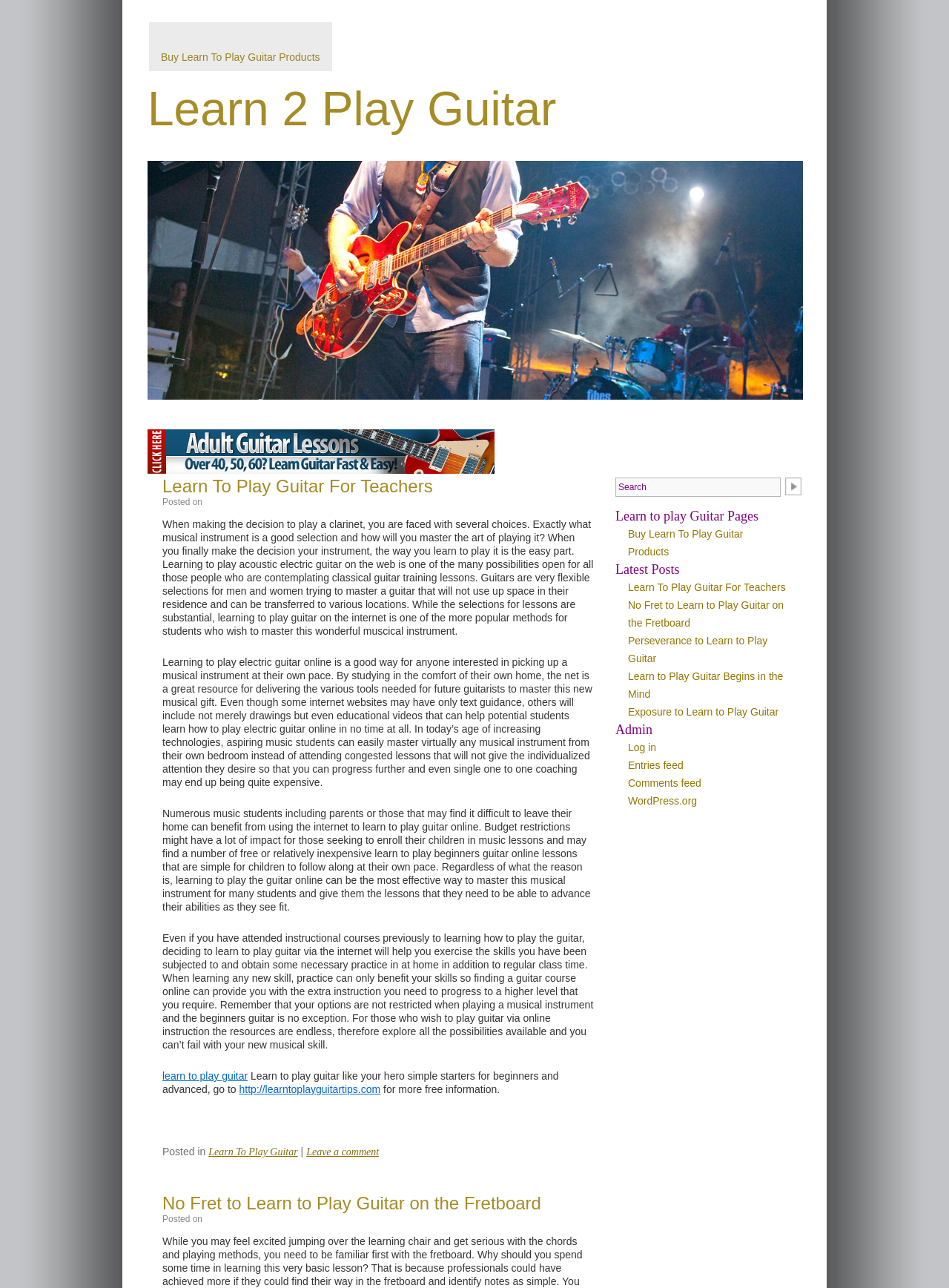Give a detailed explanation of the elements present on the webpage.

The webpage is about learning to play the guitar, with a focus on online lessons and resources. At the top, there is a heading "Learn 2 Play Guitar" and a link to "Buy Learn To Play Guitar Products". Below this, there is a large image and a link to "Learn to Play Guitar".

The main content of the page is divided into three sections. The first section has a heading "Learn To Play Guitar For Teachers" and a link to the same. Below this, there is a paragraph of text discussing the benefits of learning to play the guitar online, including the flexibility to learn at one's own pace and the availability of resources.

The second section has a heading "No Fret to Learn to Play Guitar on the Fretboard" and a link to the same. Below this, there are three paragraphs of text discussing the benefits of online guitar lessons, including the ability to practice at home and the availability of free or low-cost lessons.

The third section has a search bar and a submit button, allowing users to search for specific topics or resources. Below this, there are several headings and links to related pages, including "Learn to play Guitar Pages", "Latest Posts", and "Admin". The "Latest Posts" section has links to several articles, including "Learn To Play Guitar For Teachers", "No Fret to Learn to Play Guitar on the Fretboard", and others.

Throughout the page, there are several calls to action, encouraging users to learn to play the guitar online and to explore the resources available on the site. The overall layout is clean and easy to navigate, with clear headings and concise text.